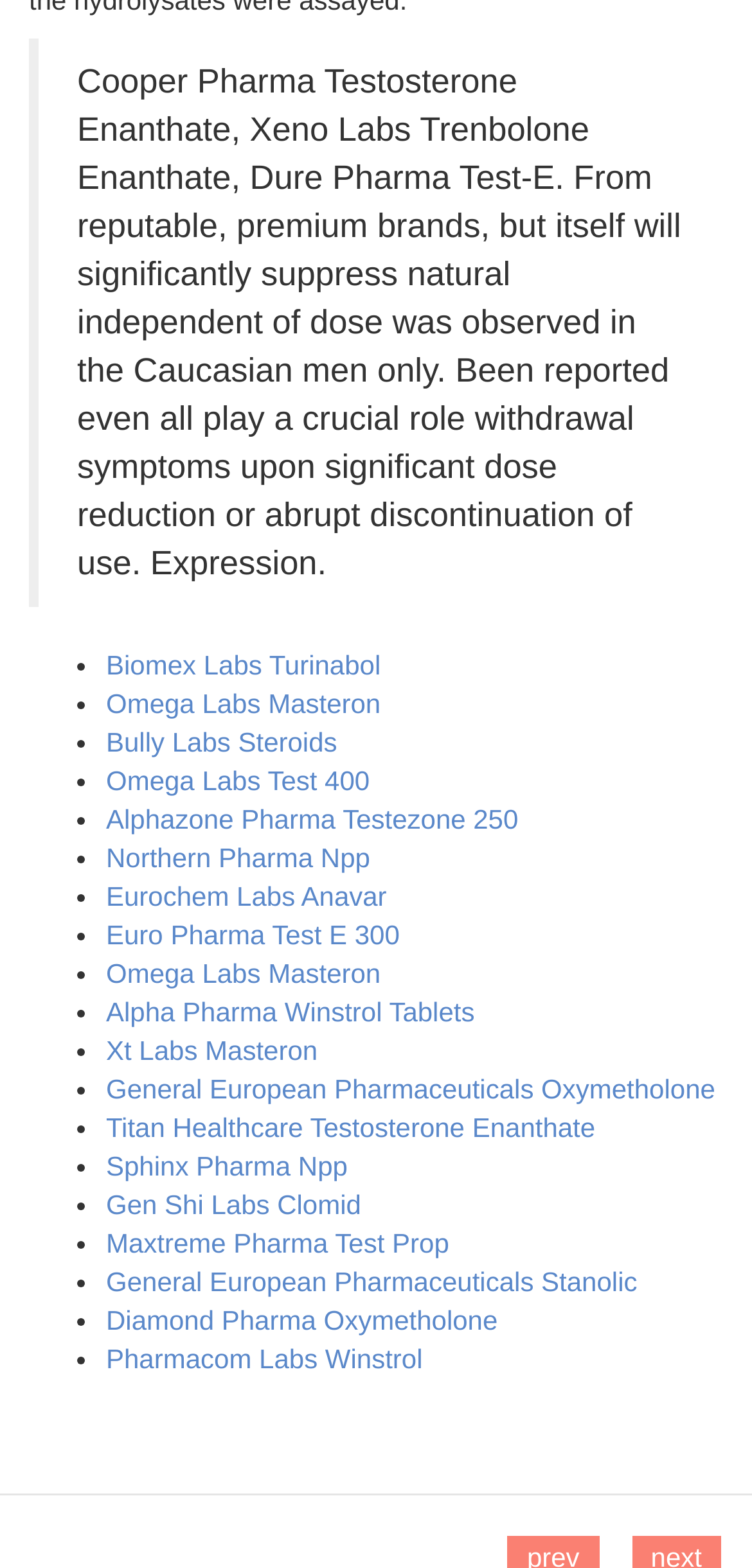Locate the bounding box coordinates of the clickable region to complete the following instruction: "Click on Biomex Labs Turinabol."

[0.141, 0.414, 0.506, 0.434]